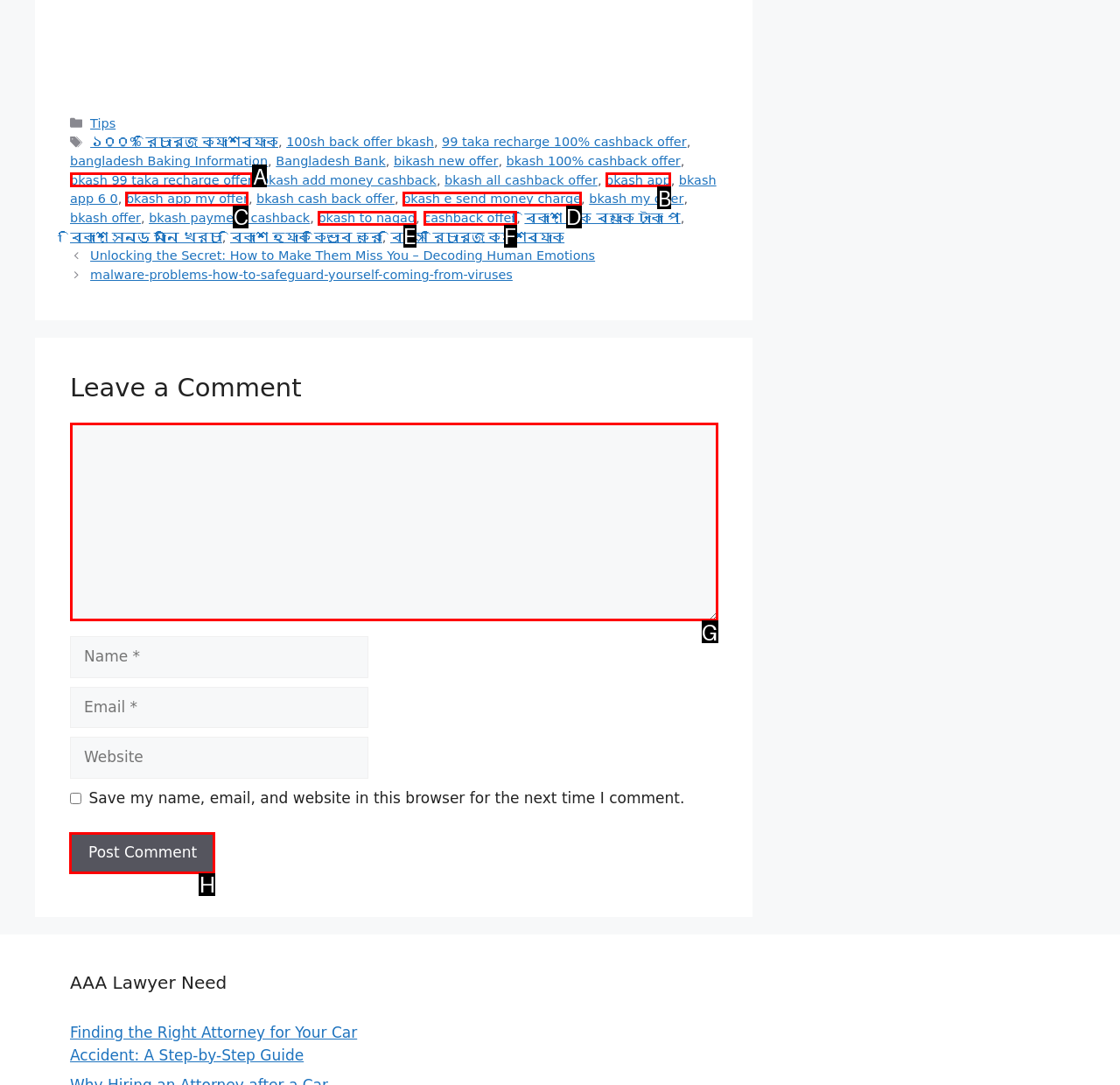Point out the letter of the HTML element you should click on to execute the task: Click on the 'Post Comment' button
Reply with the letter from the given options.

H